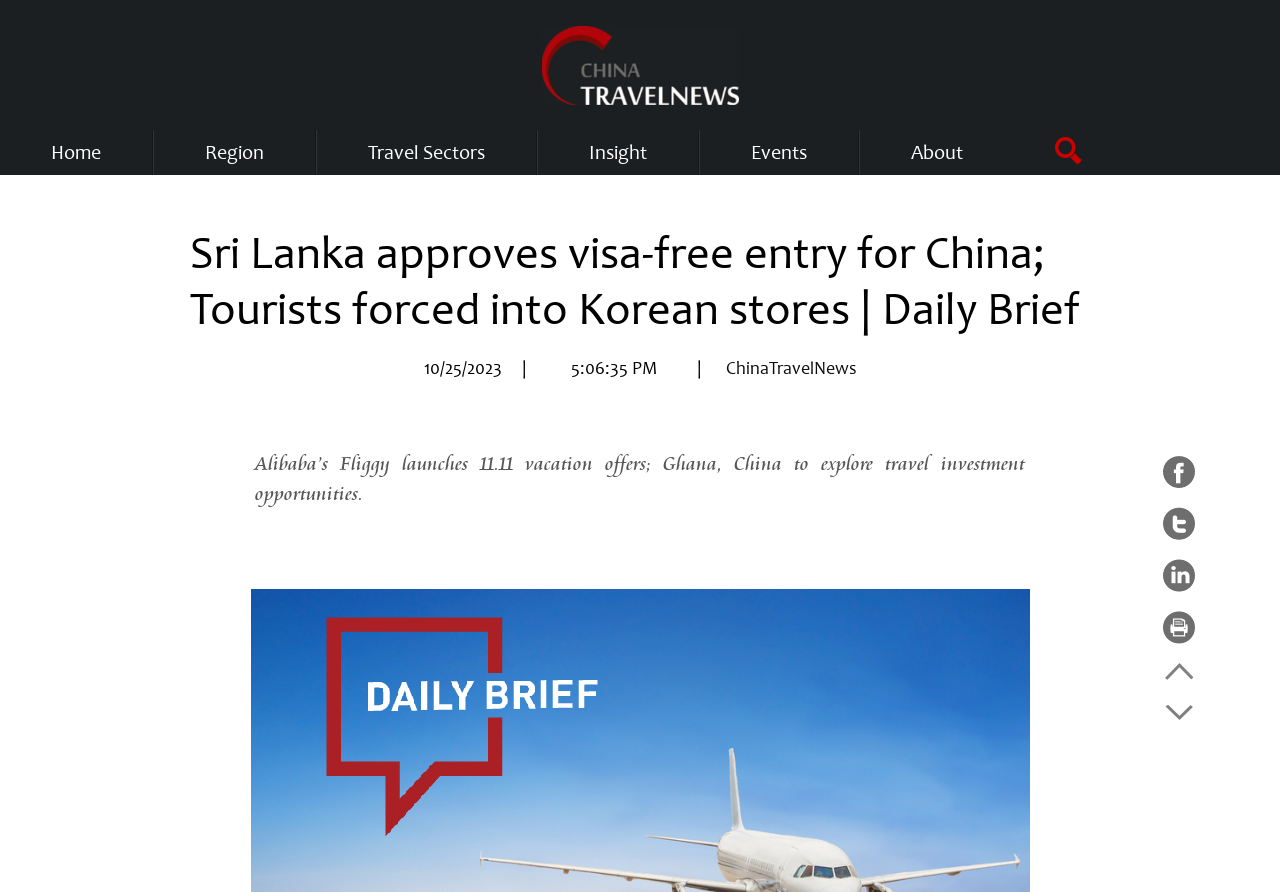What is the name of the website?
Based on the image content, provide your answer in one word or a short phrase.

China Travel News